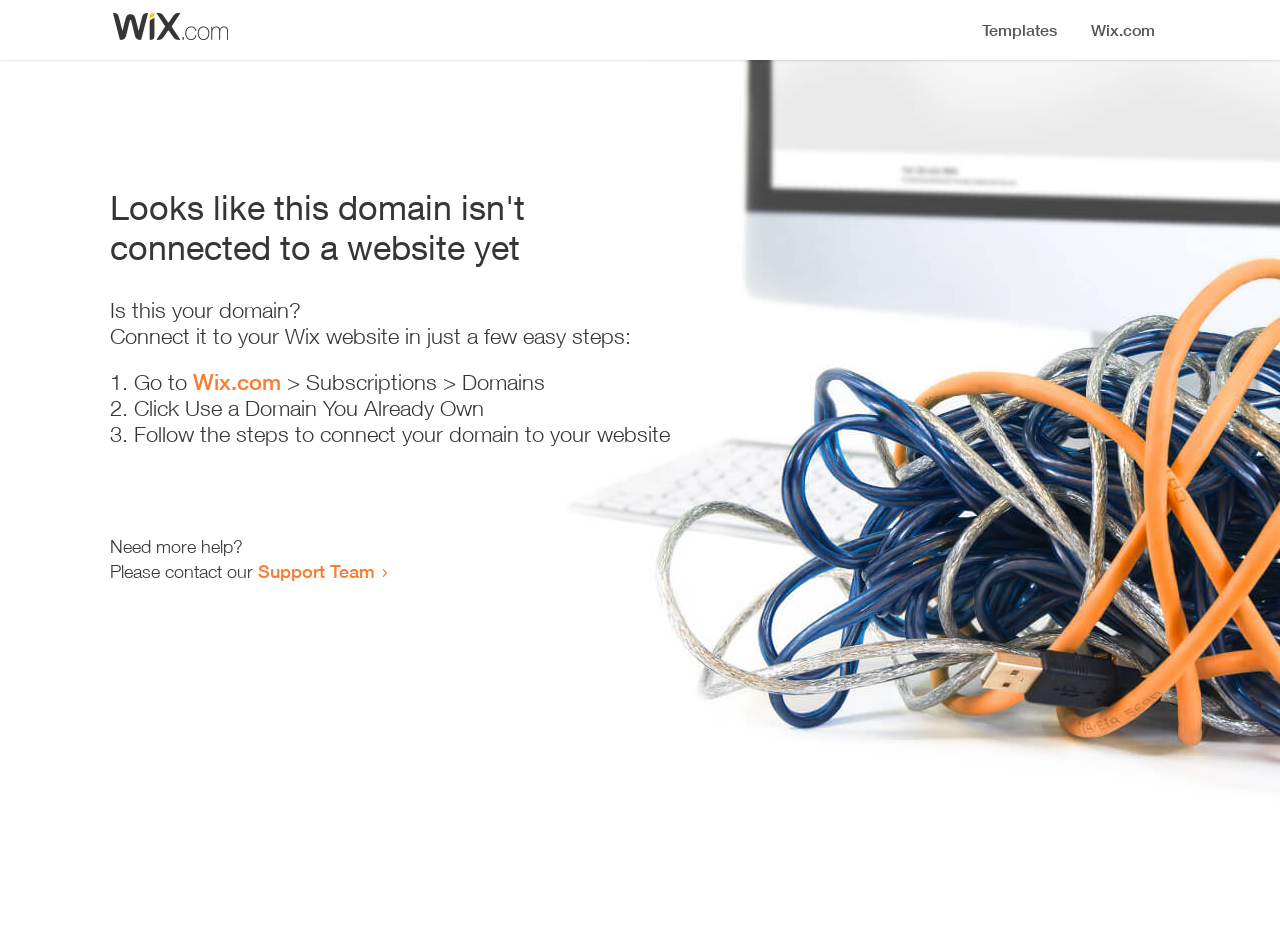Identify the bounding box for the UI element described as: "http://www.freecycle.org/". Ensure the coordinates are four float numbers between 0 and 1, formatted as [left, top, right, bottom].

None